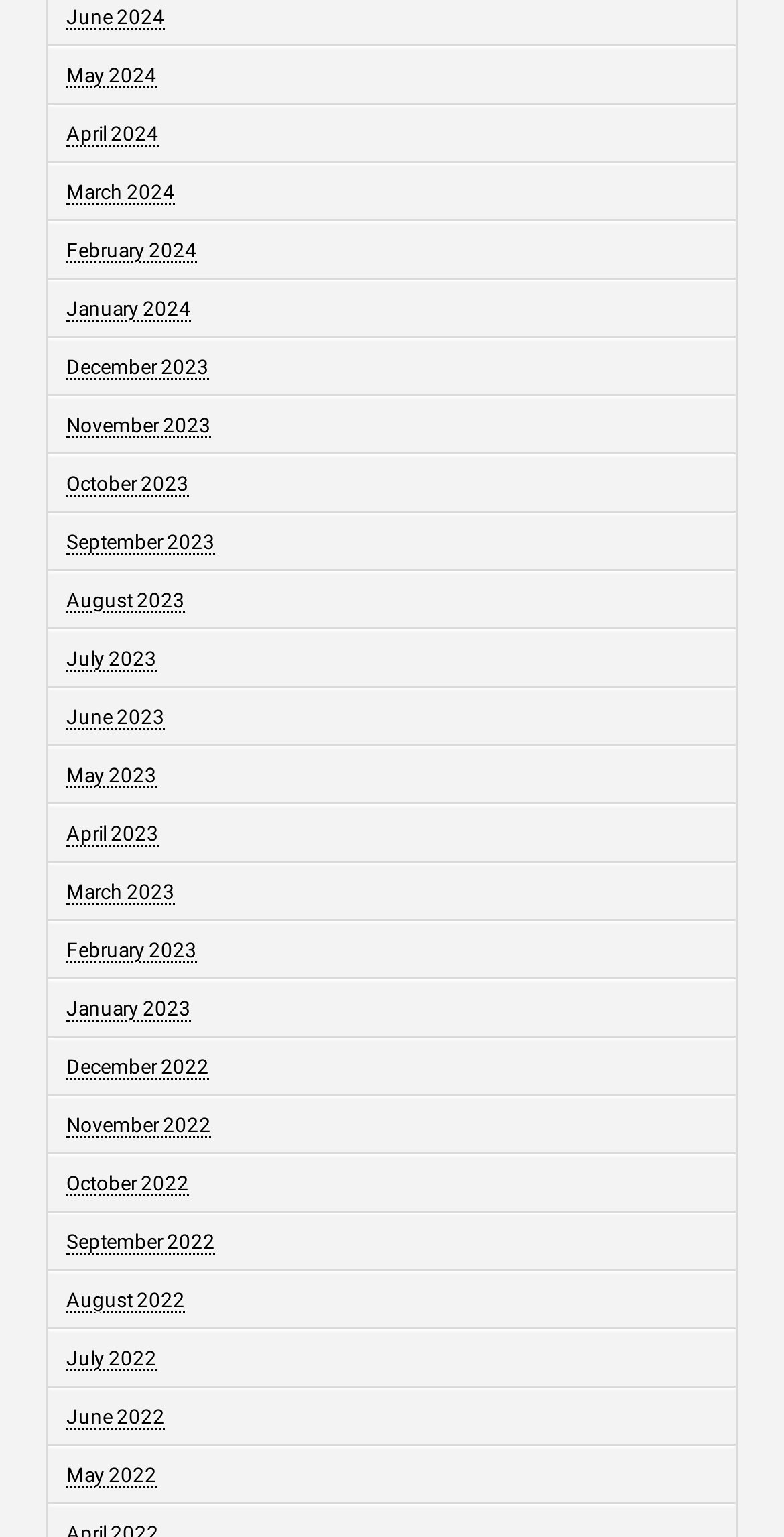Respond with a single word or phrase to the following question: Is there a link for March 2023?

Yes